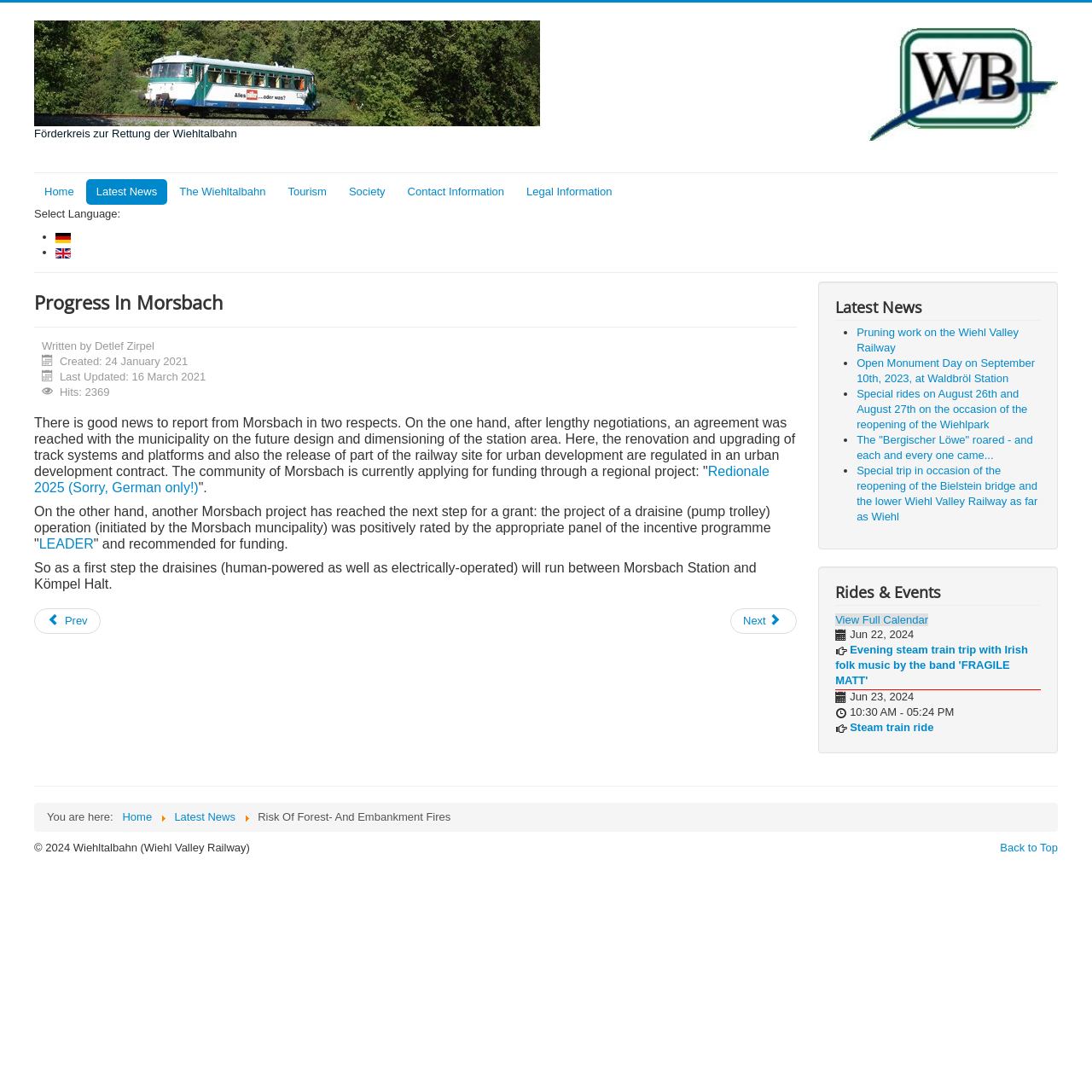Summarize the webpage in an elaborate manner.

The webpage is about the Wiehltalbahn (Wiehl Valley Railway), a heritage-protected, historic railway in the southern district of the Upper Berg County. At the top of the page, there is a link to the Wiehltalbahn Förderkreis zur Rettung der Wiehltalbahn (Wiehl Valley Railway Support Association) with an accompanying image. 

Below this, there is a navigation menu with links to 'Home', 'Latest News', 'The Wiehltalbahn', 'Tourism', 'Society', 'Contact Information', and 'Legal Information'. To the right of this menu, there is a language selection option with links to 'Deutsch' and 'English (GB)'.

The main content of the page is divided into sections. The first section has a heading 'Progress In Morsbach' and contains a description list with details about the article, including the author, creation date, and last updated date. 

The article itself discusses good news from Morsbach, including an agreement with the municipality on the future design and dimensioning of the station area and the project of a draisine (pump trolley) operation. There are also links to related articles, including 'Previous article: Our Utility Vehicle' and 'Next article: Restoration Of The Society's Own SKL Under Coronavirus Conditions'.

Below this, there is a section with a heading 'Latest News' that lists several news articles, each with a brief summary and a link to the full article. 

To the right of this section, there is a section with a heading 'Rides & Events' that lists upcoming events, including steam train trips and special rides. There is also a link to view the full calendar.

At the bottom of the page, there is a separator line, followed by a navigation section with breadcrumbs showing the current location, and a link to 'Back to Top'. Finally, there is a copyright notice stating '© 2024 Wiehltalbahn (Wiehl Valley Railway)'.